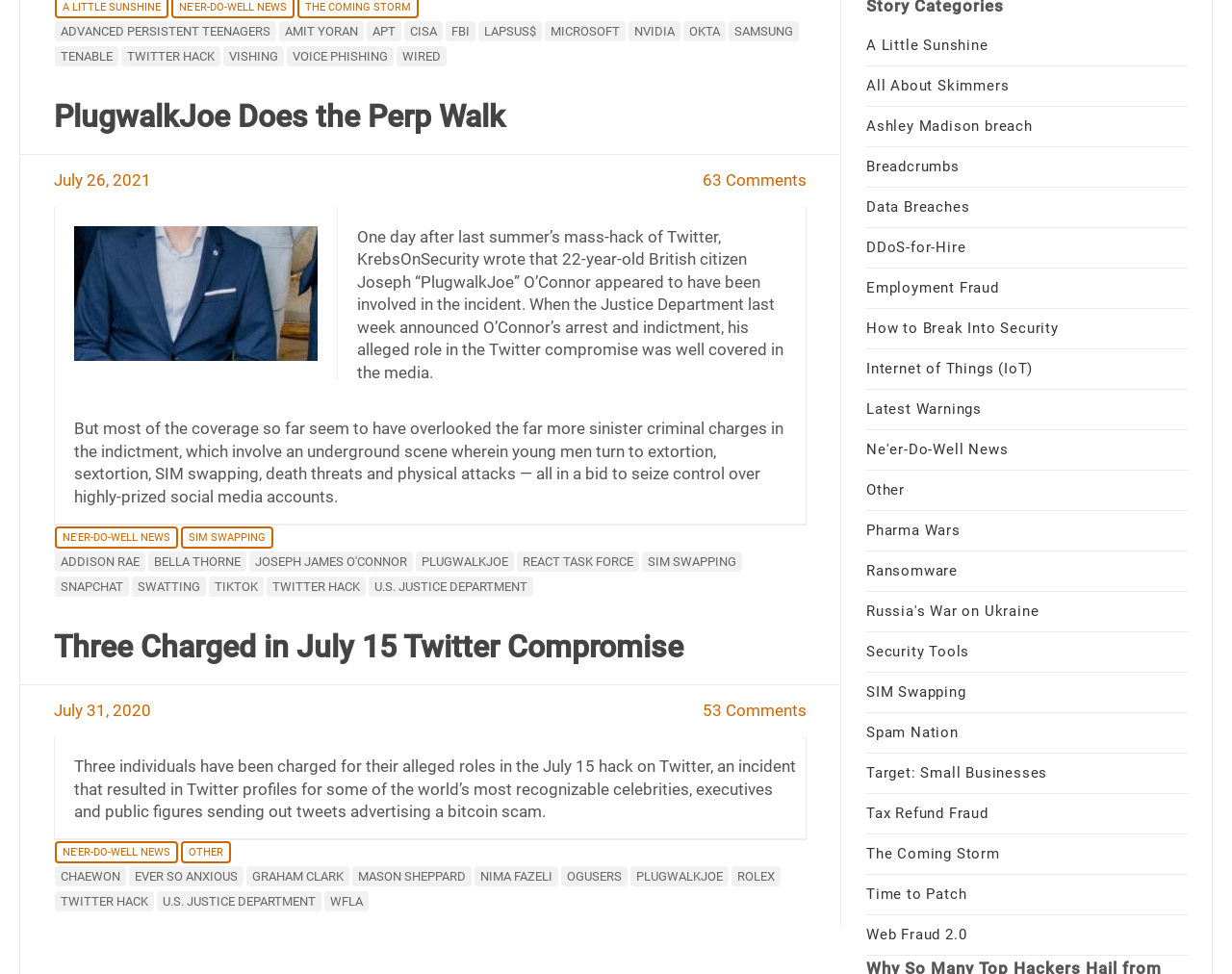How many articles are on this webpage?
Look at the image and respond with a single word or a short phrase.

2